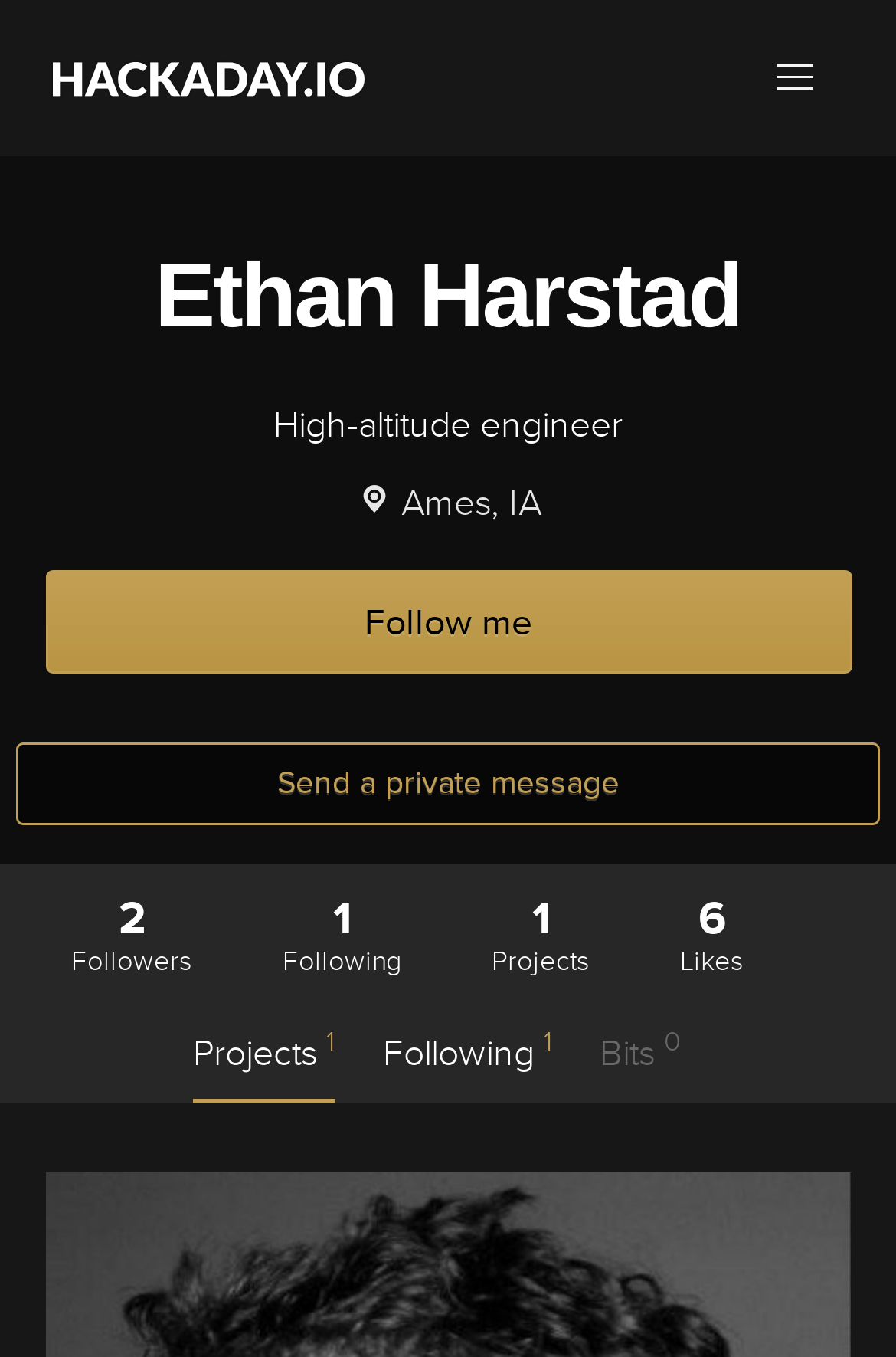Show the bounding box coordinates of the element that should be clicked to complete the task: "Follow Ethan Harstad".

[0.05, 0.42, 0.95, 0.496]